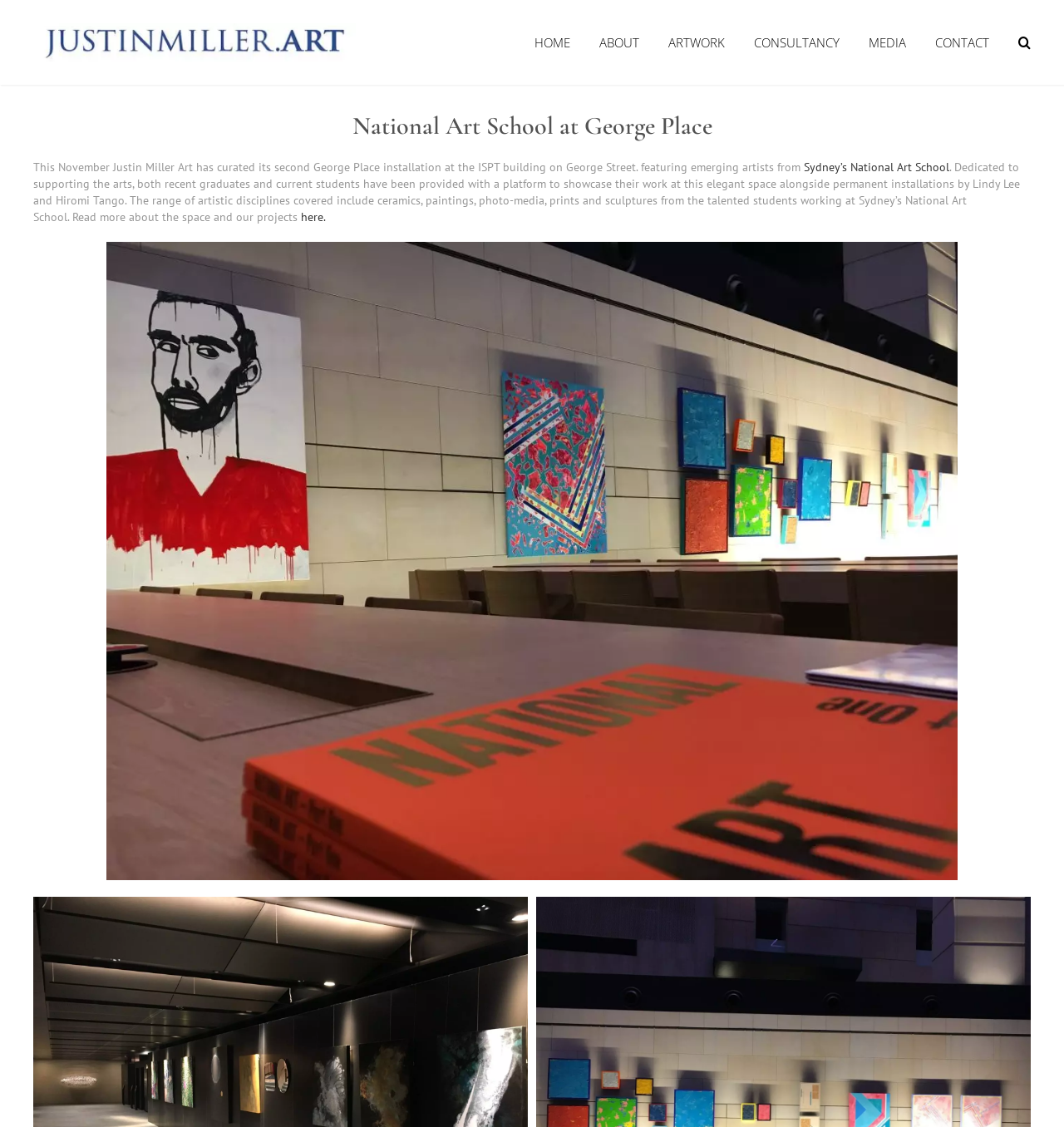Detail the various sections and features of the webpage.

The webpage is about Justin Miller Art's installation at the ISPT building on George Street, featuring emerging artists from Sydney's National Art School. At the top left, there is a link to the homepage. Below it, there is a navigation menu with links to various sections, including HOME, ABOUT, ARTWORK, CONSULTANCY, MEDIA, and CONTACT, as well as a search button. 

To the right of the navigation menu, there is a heading that reads "National Art School at George Place". Below the heading, there is a paragraph of text that describes the installation, mentioning that it features emerging artists from Sydney's National Art School and provides a platform for them to showcase their work. The text also mentions that the range of artistic disciplines covered includes ceramics, paintings, photo-media, prints, and sculptures.

Below the paragraph, there is a large image that takes up most of the page, showcasing the installation. At the bottom right of the page, there is a link to go back to the top of the page.